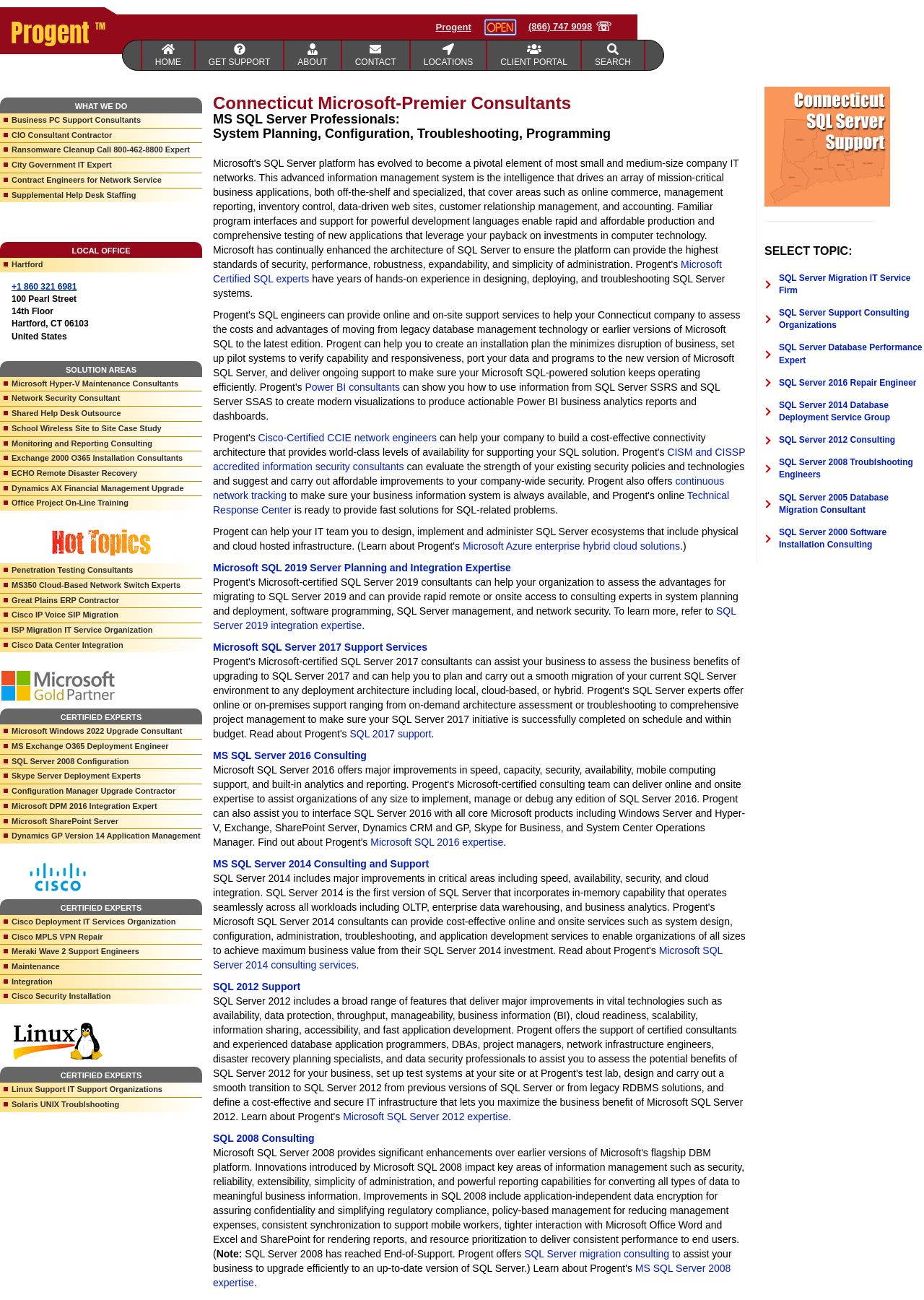Answer in one word or a short phrase: 
What is the company name?

Progent